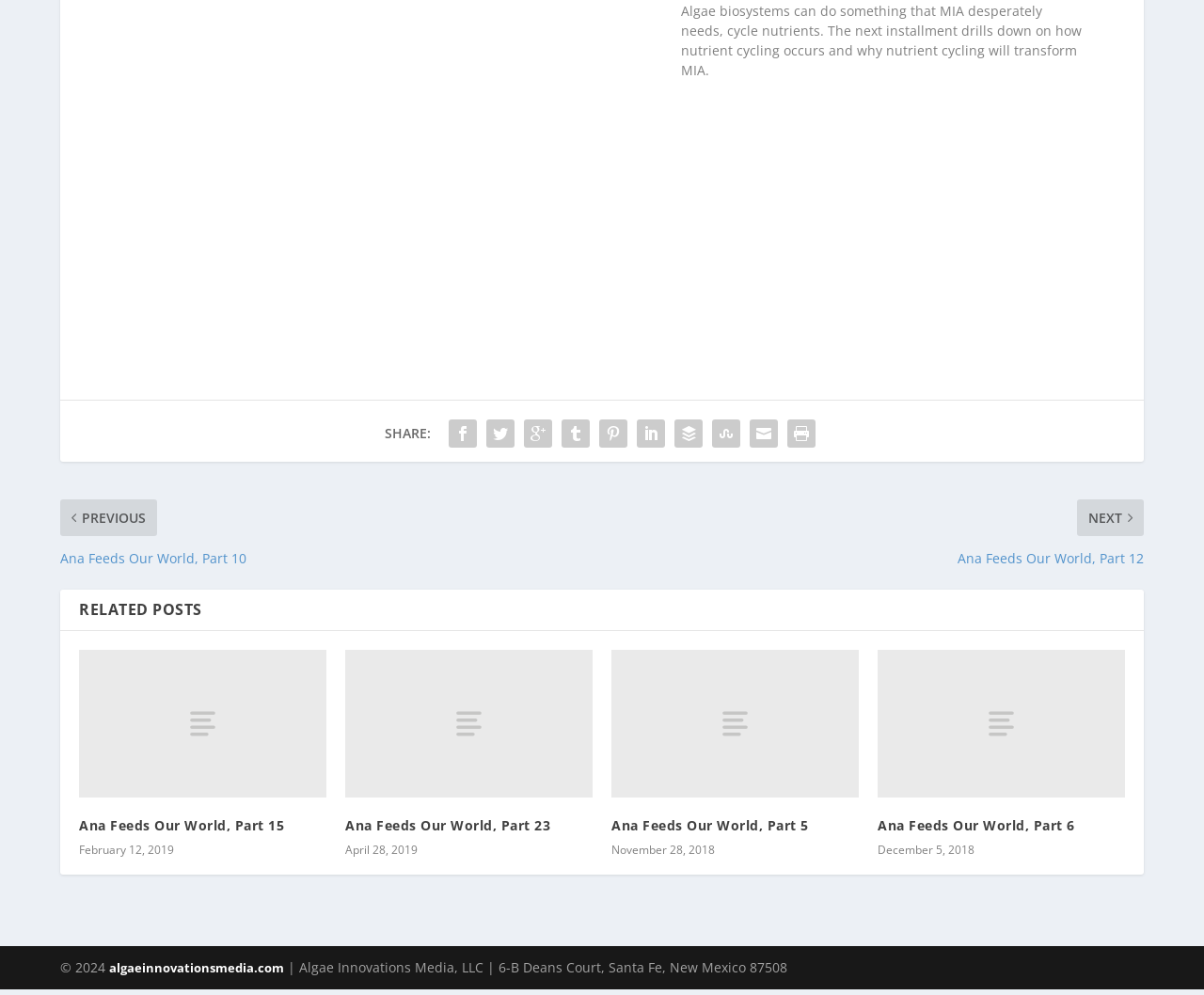Identify the bounding box for the UI element that is described as follows: "algaeinnovationsmedia.com".

[0.091, 0.97, 0.236, 0.987]